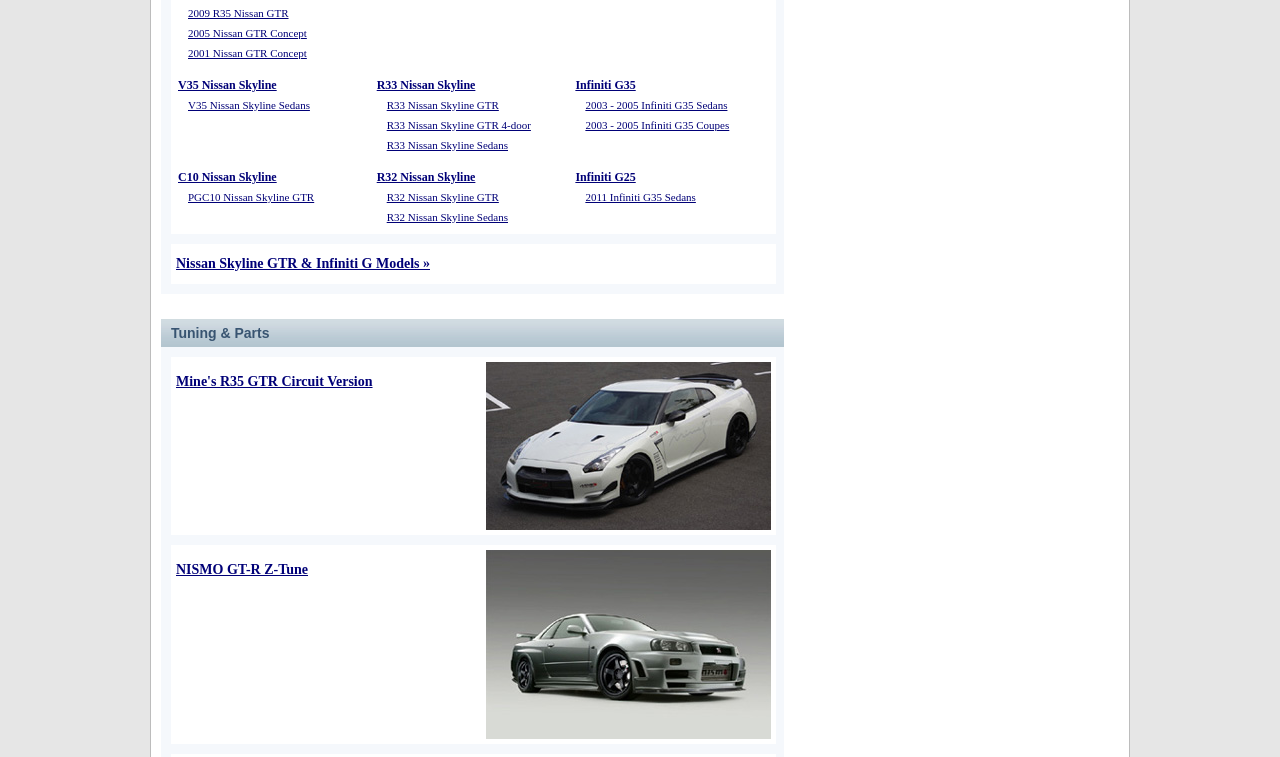Identify the bounding box coordinates for the element that needs to be clicked to fulfill this instruction: "Learn about NISMO GT-R Z-Tune". Provide the coordinates in the format of four float numbers between 0 and 1: [left, top, right, bottom].

[0.38, 0.96, 0.602, 0.98]